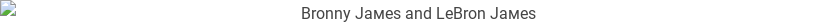Please provide a brief answer to the question using only one word or phrase: 
What college will Bronny James play basketball for?

USC